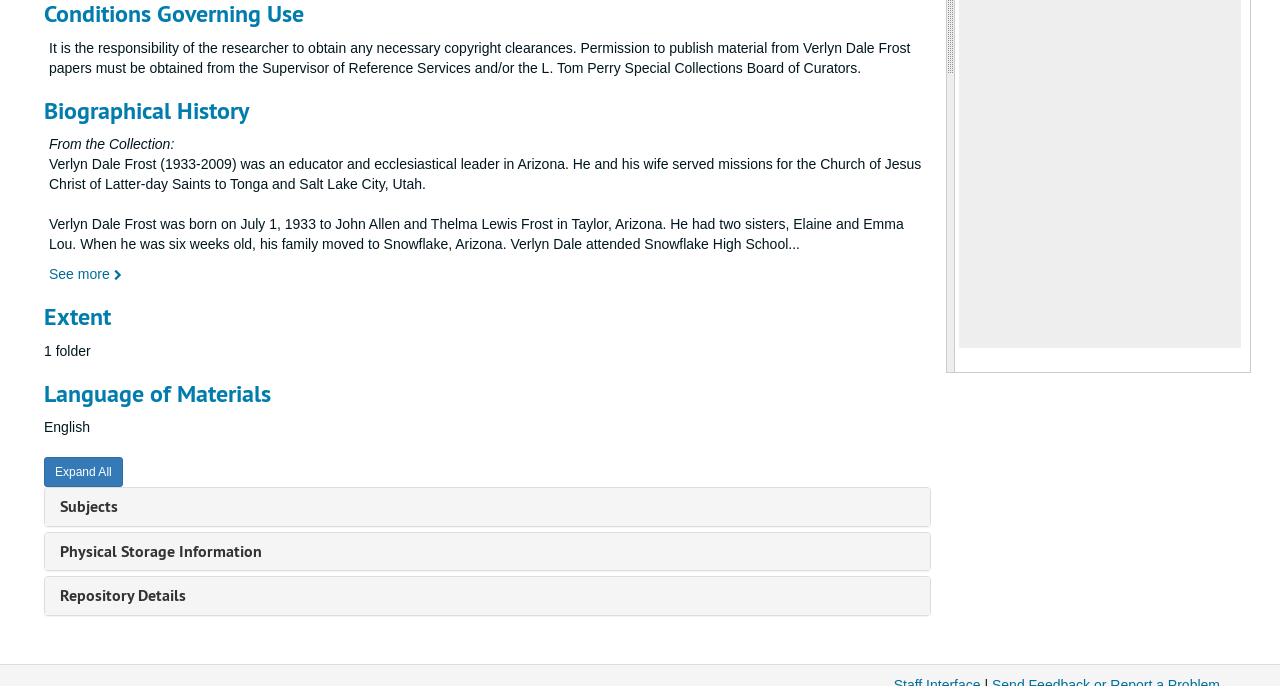Find the bounding box of the web element that fits this description: "About".

None